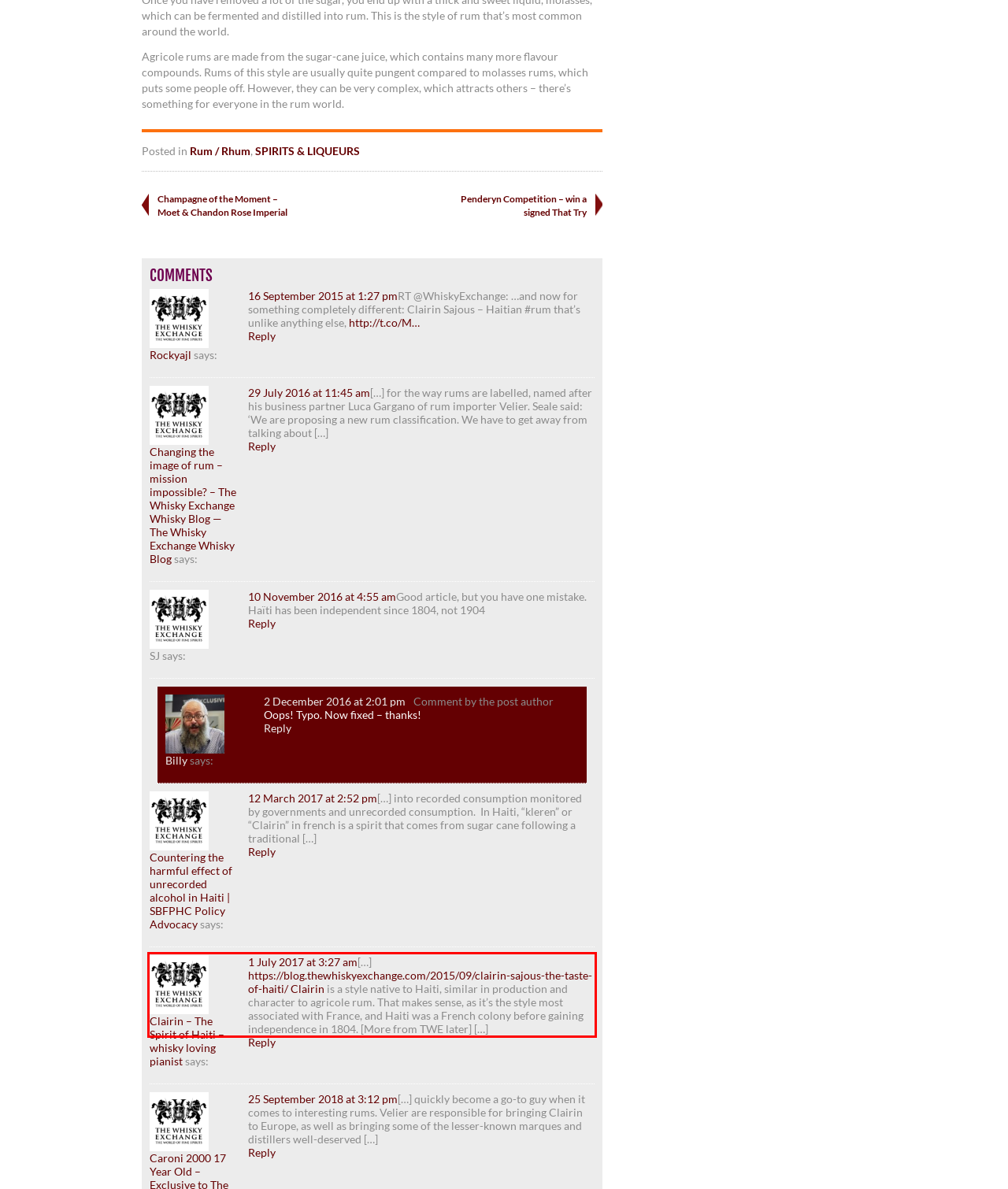Please perform OCR on the text within the red rectangle in the webpage screenshot and return the text content.

[…] https://blog.thewhiskyexchange.com/2015/09/clairin-sajous-the-taste-of-haiti/ Clairin is a style native to Haiti, similar in production and character to agricole rum. That makes sense, as it’s the style most associated with France, and Haiti was a French colony before gaining independence in 1804. [More from TWE later] […]